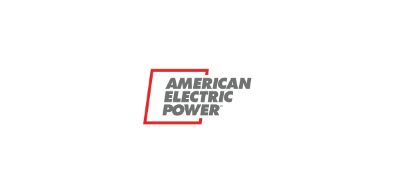What is the company's mission?
Please provide a single word or phrase as the answer based on the screenshot.

Power communities and support a sustainable energy future